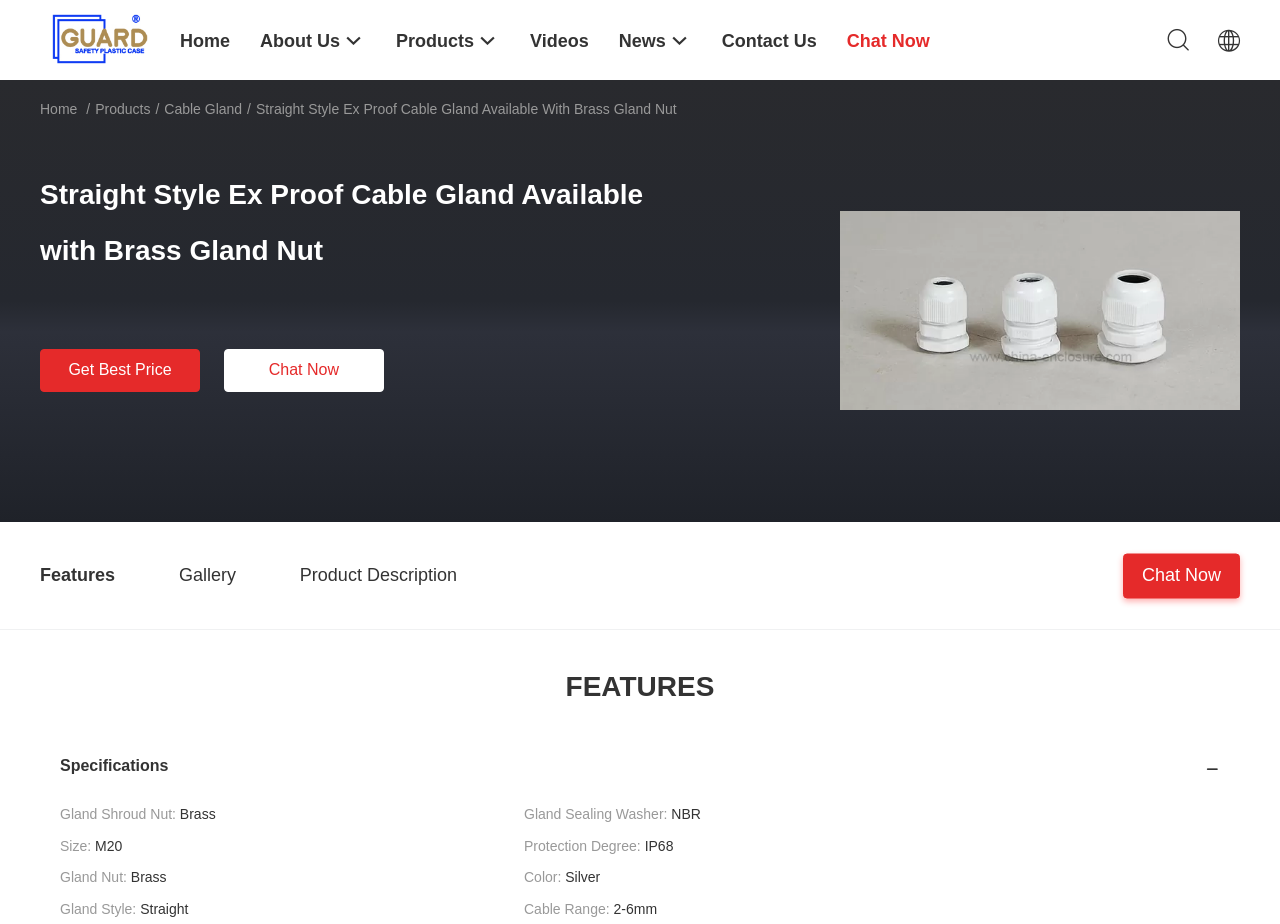Bounding box coordinates are specified in the format (top-left x, top-left y, bottom-right x, bottom-right y). All values are floating point numbers bounded between 0 and 1. Please provide the bounding box coordinate of the region this sentence describes: Cable Gland

[0.128, 0.109, 0.189, 0.127]